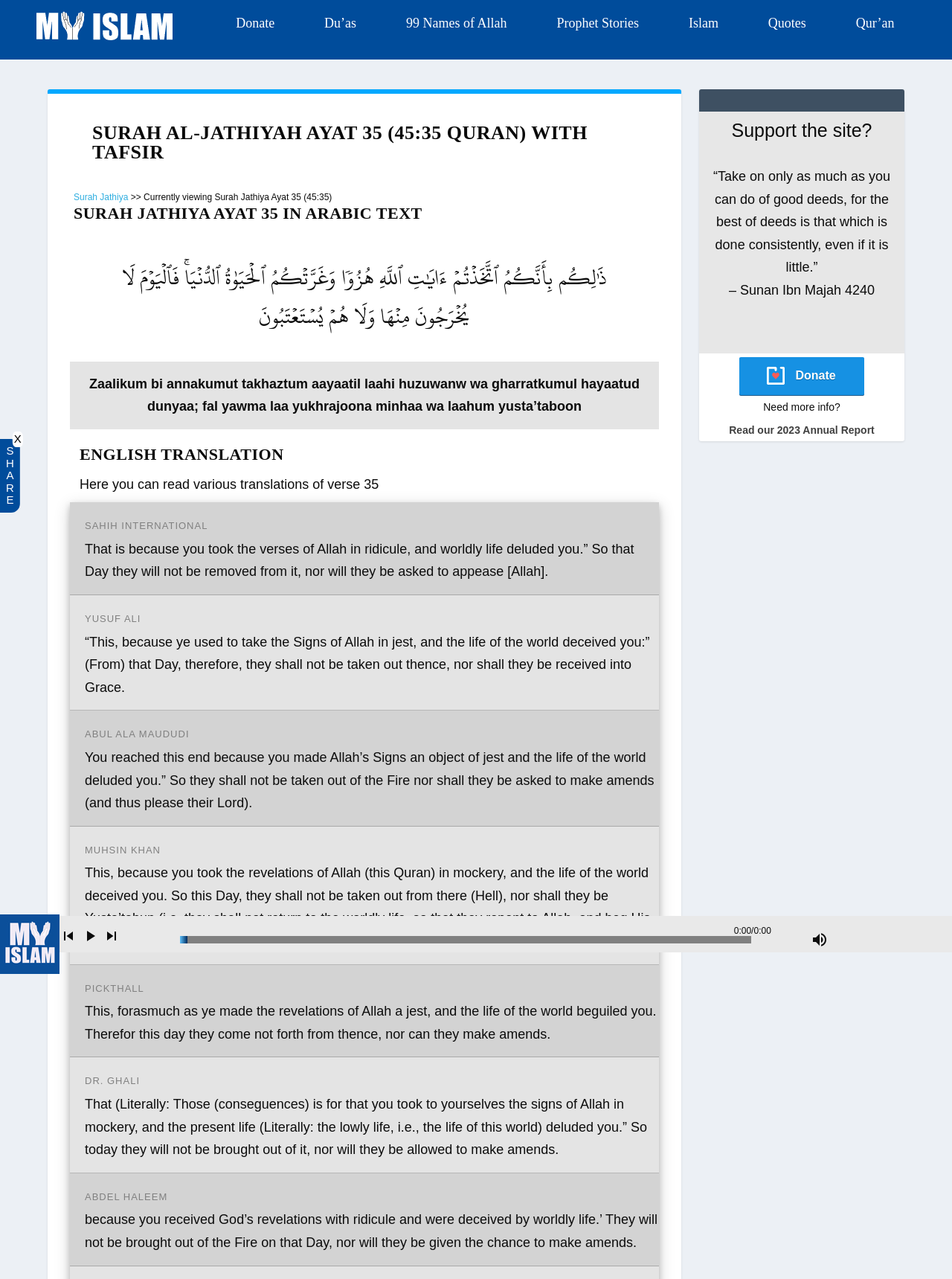Detail the various sections and features of the webpage.

This webpage is about Surah Jathiyah Ayat 35 (45:35) of the Quran, providing its Arabic text, English translations, and commentary. At the top, there is a logo of "My Islam" and a navigation menu with links to various sections, including "Donate", "Du'as", "99 Names of Allah", "Prophet Stories", "Islam", "Quotes", and "Qur'an".

Below the navigation menu, there is a heading "SURAH AL-JATHIYAH AYAT 35 (45:35 QURAN) WITH TAFSIR" followed by a link to "Surah Jathiya" and a brief description of the current page. The Arabic text of the ayah is displayed, broken down into individual words with their corresponding English translations.

The English translations of the ayah are provided by various scholars, including Sahih International, Yusuf Ali, Abul Ala Maududi, Muhsin Khan, Pickthall, Dr. Ghali, and Abdel Haleem. Each translation is presented in a separate section with the scholar's name.

On the right side of the page, there is a section with a heading "Support the site?" followed by a quote from Sunan Ibn Majah 4240 and a link to "Donate". Below this section, there is a link to "Read our 2023 Annual Report" for those who need more information.

At the bottom of the page, there are audio controls with buttons to play, pause, and skip tracks, as well as a volume control. There is also an image with a caption "HAREX" and some text "0:00 /" indicating the audio duration.